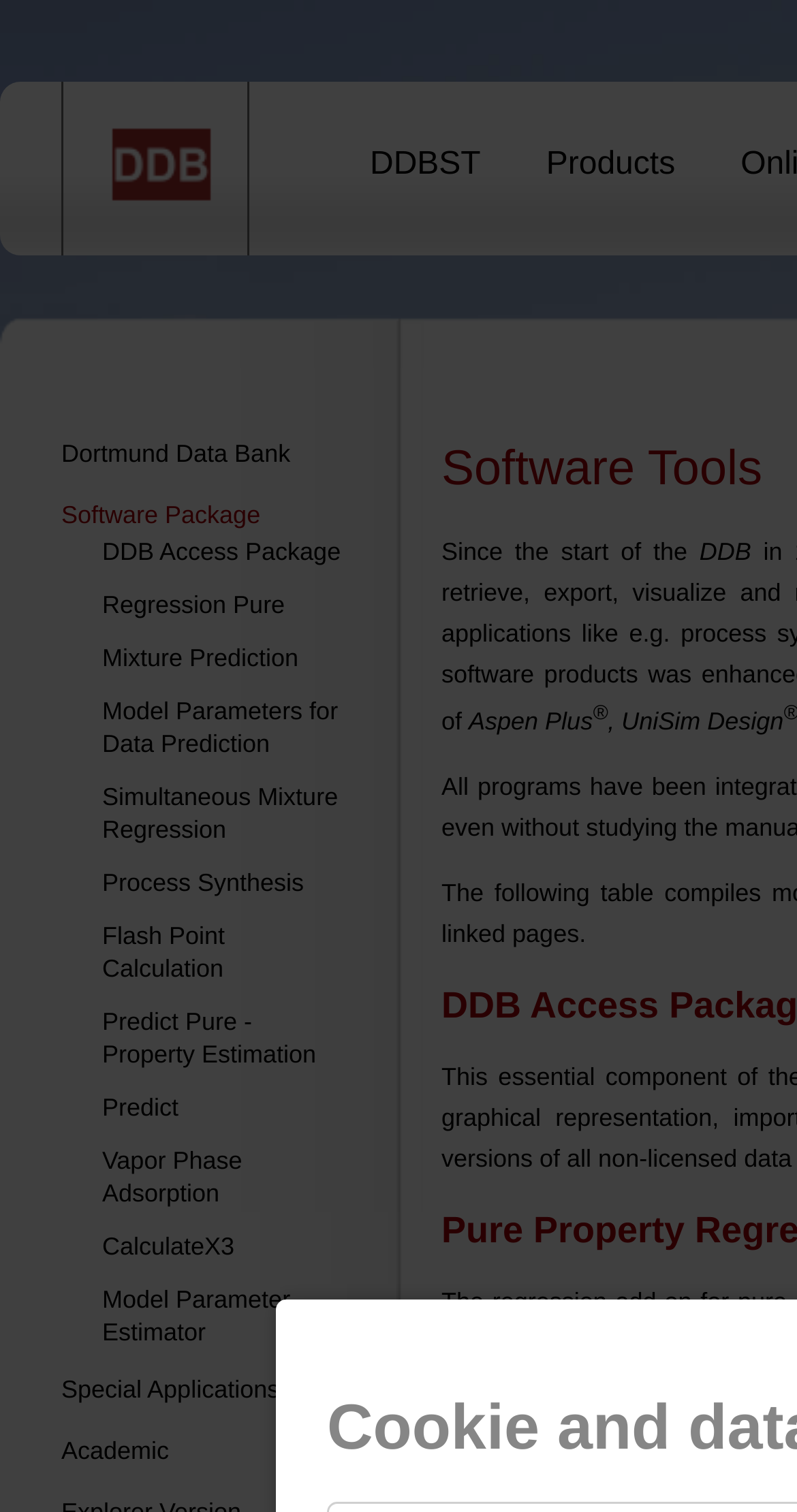What is the software package related to?
Please respond to the question thoroughly and include all relevant details.

The software package is related to chemical data because the links under the 'Products' menu suggest various chemical-related applications, such as 'Mixture Prediction', 'Model Parameters for Data Prediction', and 'Flash Point Calculation'. These terms are commonly used in the field of chemistry.